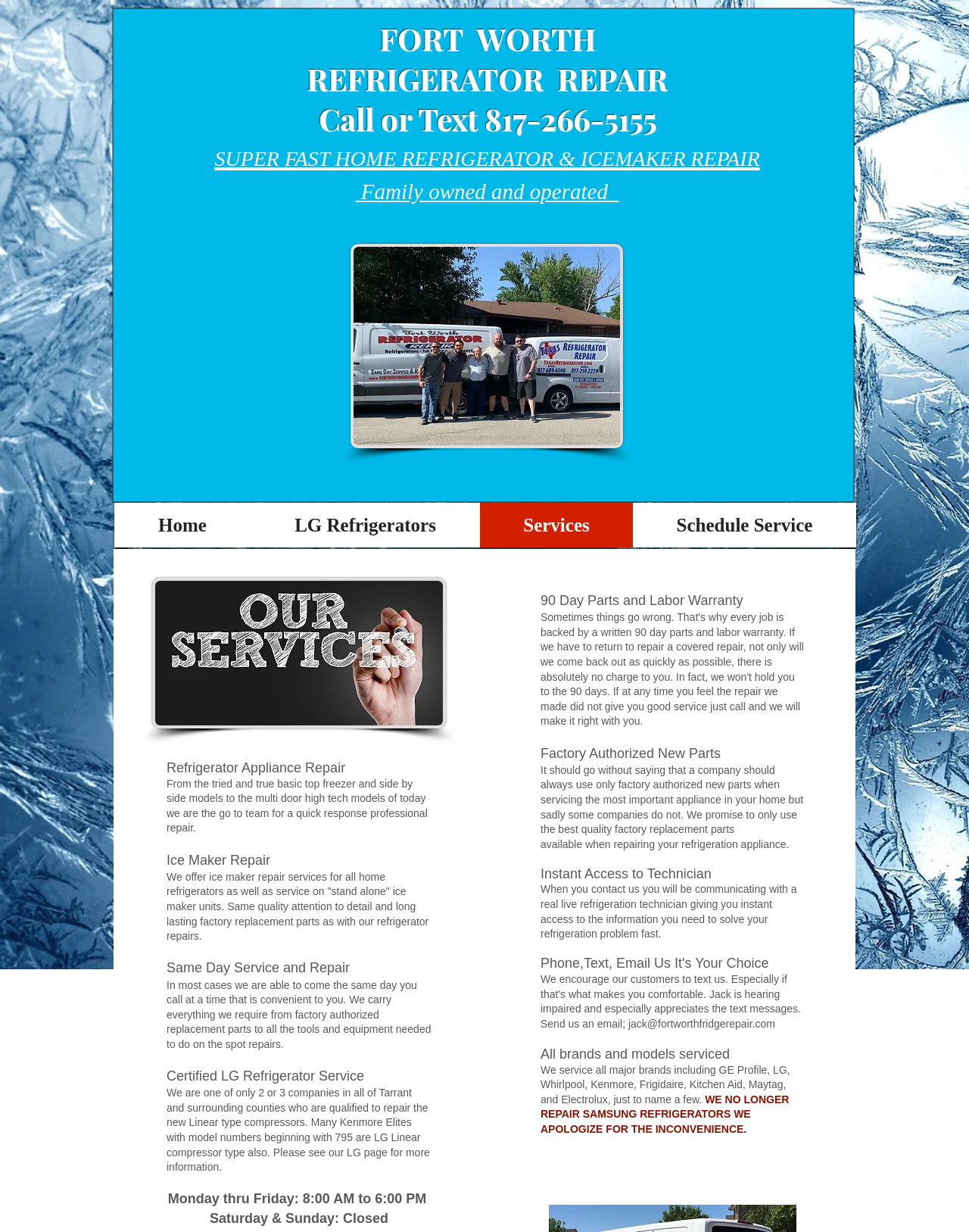Answer this question in one word or a short phrase: What is the email address for contacting the company?

jack@fortworthfridgerepair.com